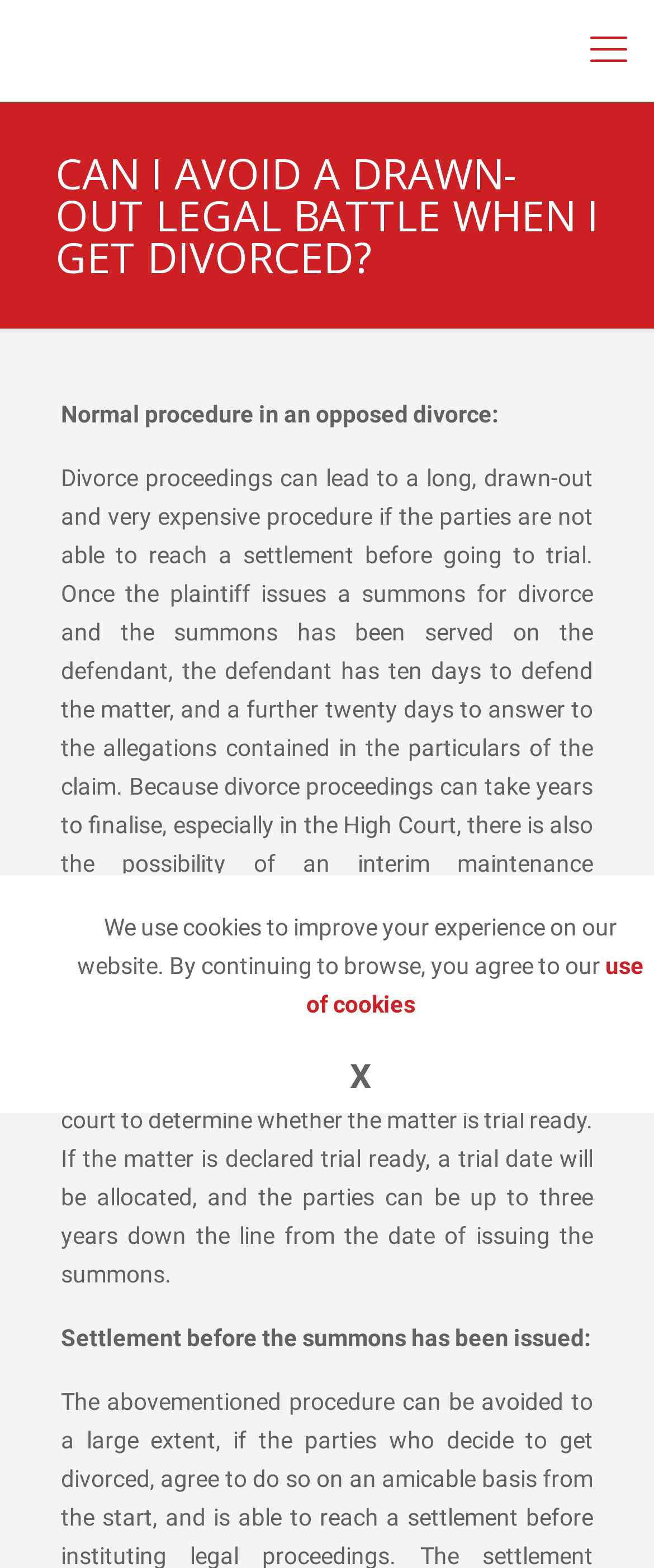Given the webpage screenshot and the description, determine the bounding box coordinates (top-left x, top-left y, bottom-right x, bottom-right y) that define the location of the UI element matching this description: use of cookies

[0.468, 0.607, 0.985, 0.649]